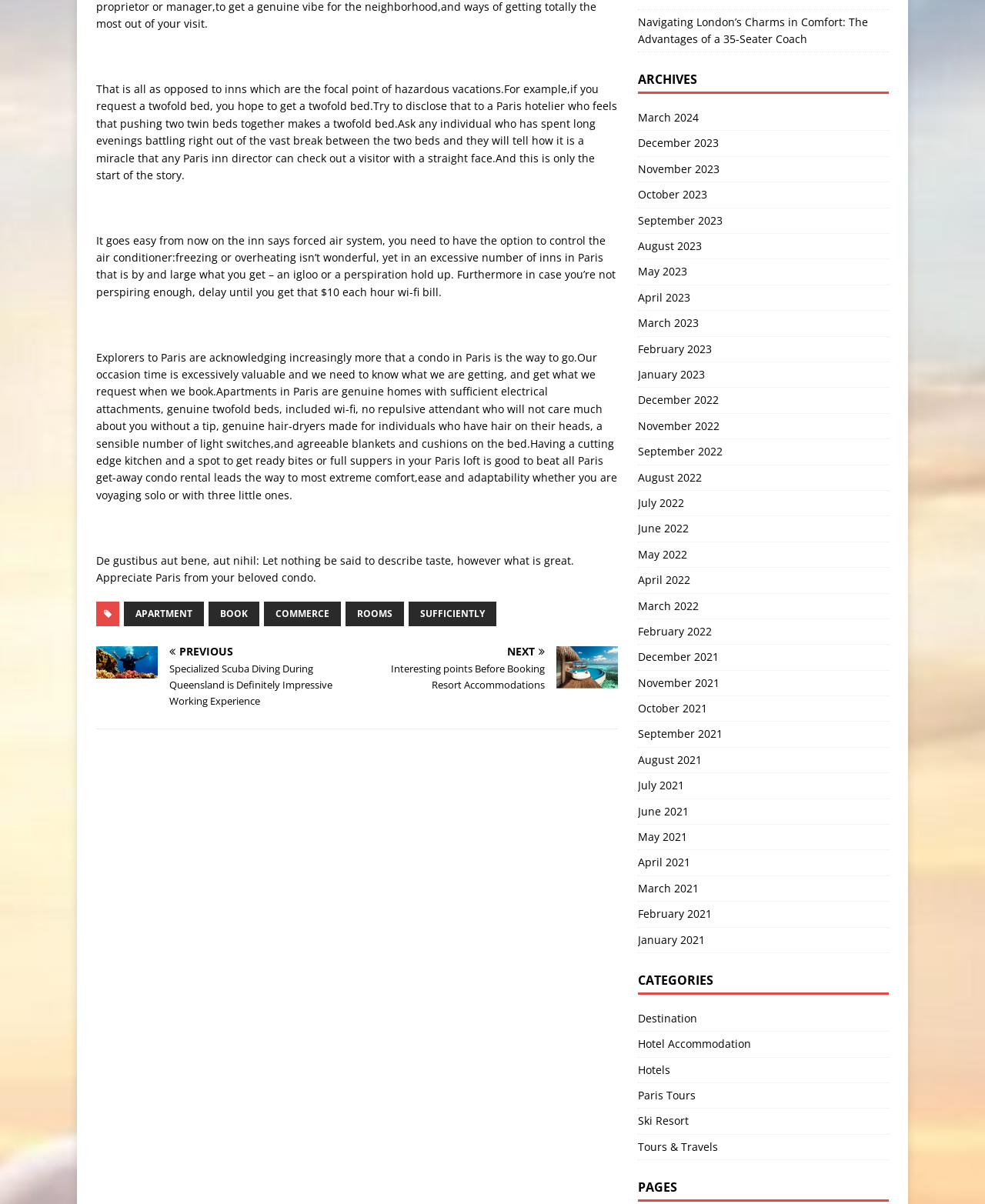Determine the bounding box coordinates for the clickable element to execute this instruction: "Click on the 'ARCHIVES' heading". Provide the coordinates as four float numbers between 0 and 1, i.e., [left, top, right, bottom].

[0.647, 0.06, 0.902, 0.078]